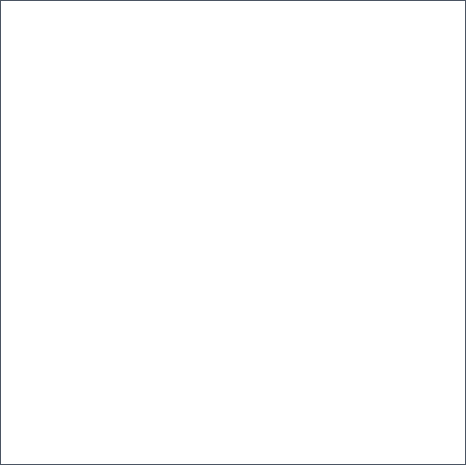How many times did the Big Max Golf Blade IP Cart win the award?
Refer to the image and respond with a one-word or short-phrase answer.

Five times